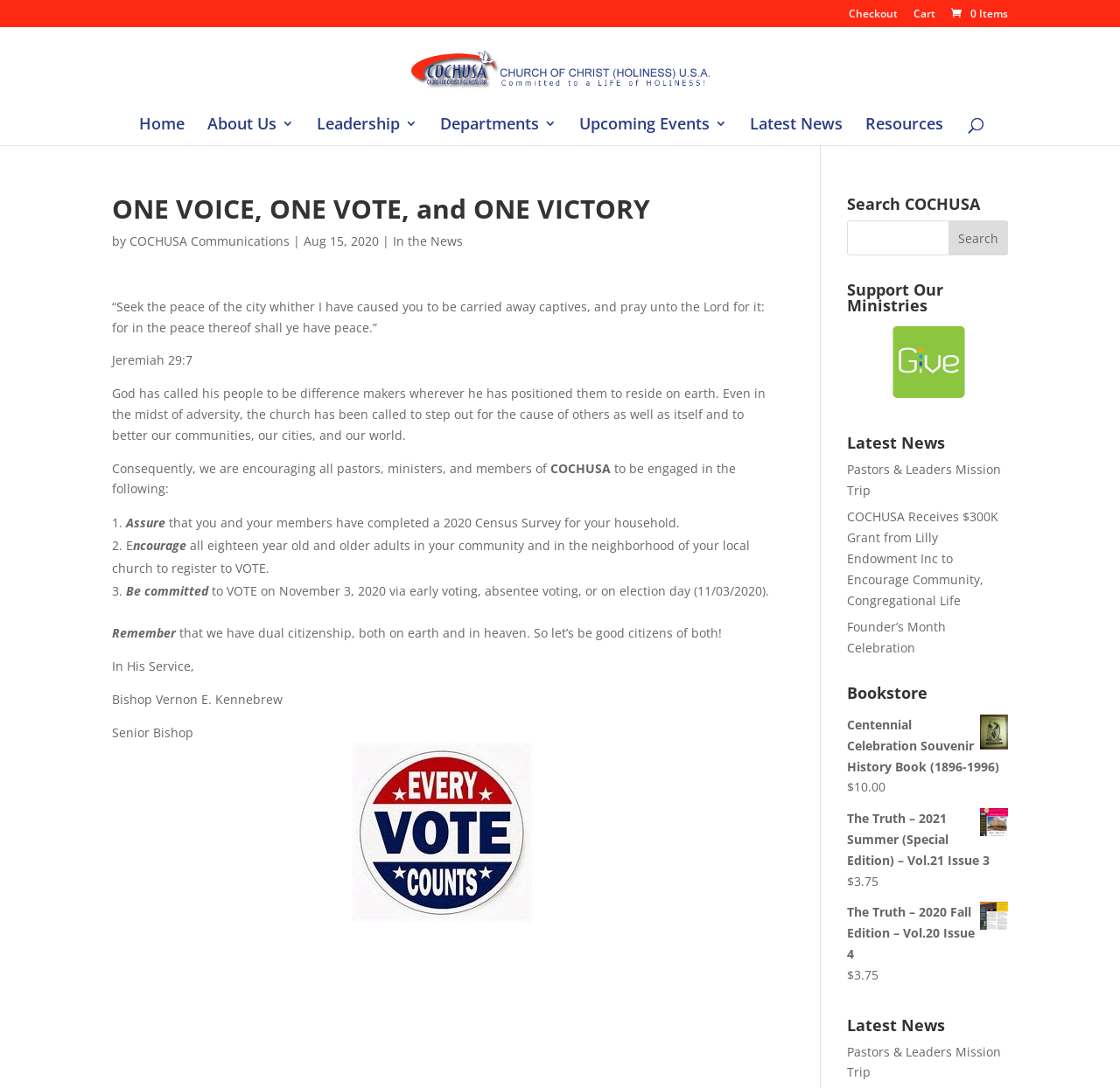What is the price of the book 'Centennial Celebration Souvenir History Book (1896-1996)'?
Please analyze the image and answer the question with as much detail as possible.

The price of the book can be found in the bookstore section, where it is listed as '$10.00' next to the book title 'Centennial Celebration Souvenir History Book (1896-1996)'.